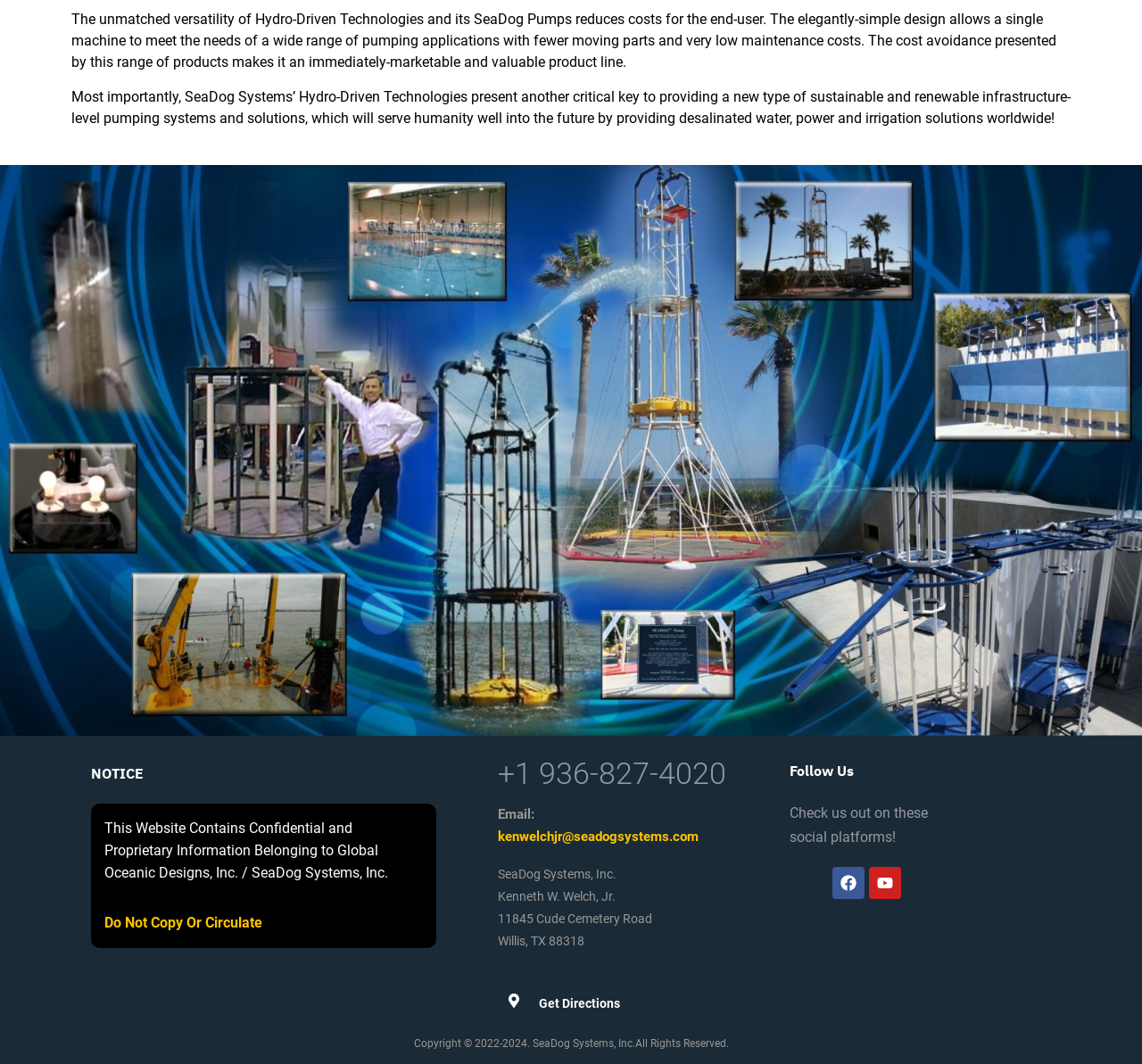Answer the following query with a single word or phrase:
What is the company name mentioned on the webpage?

SeaDog Systems, Inc.